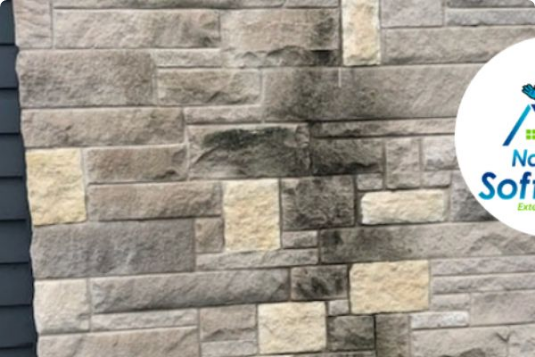What is the purpose of the logo in the corner?
Please provide a comprehensive answer based on the details in the screenshot.

The logo of National SoftWash is prominently displayed in the corner of the image, which suggests that it is meant to emphasize the company's expertise in professional cleaning services.